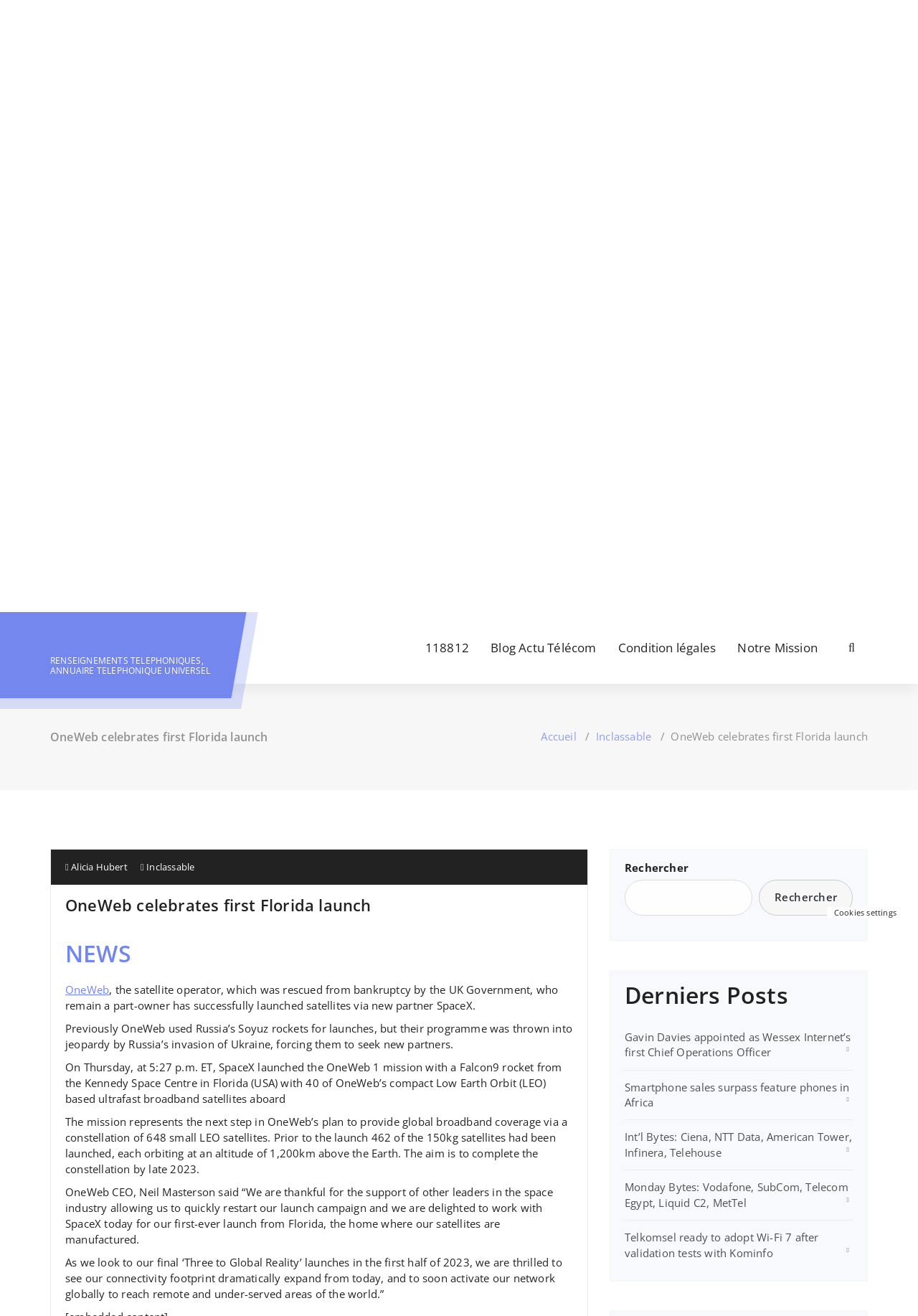Please find the bounding box coordinates of the element that needs to be clicked to perform the following instruction: "Click on the '118812' link". The bounding box coordinates should be four float numbers between 0 and 1, represented as [left, top, right, bottom].

[0.0, 0.0, 1.0, 0.465]